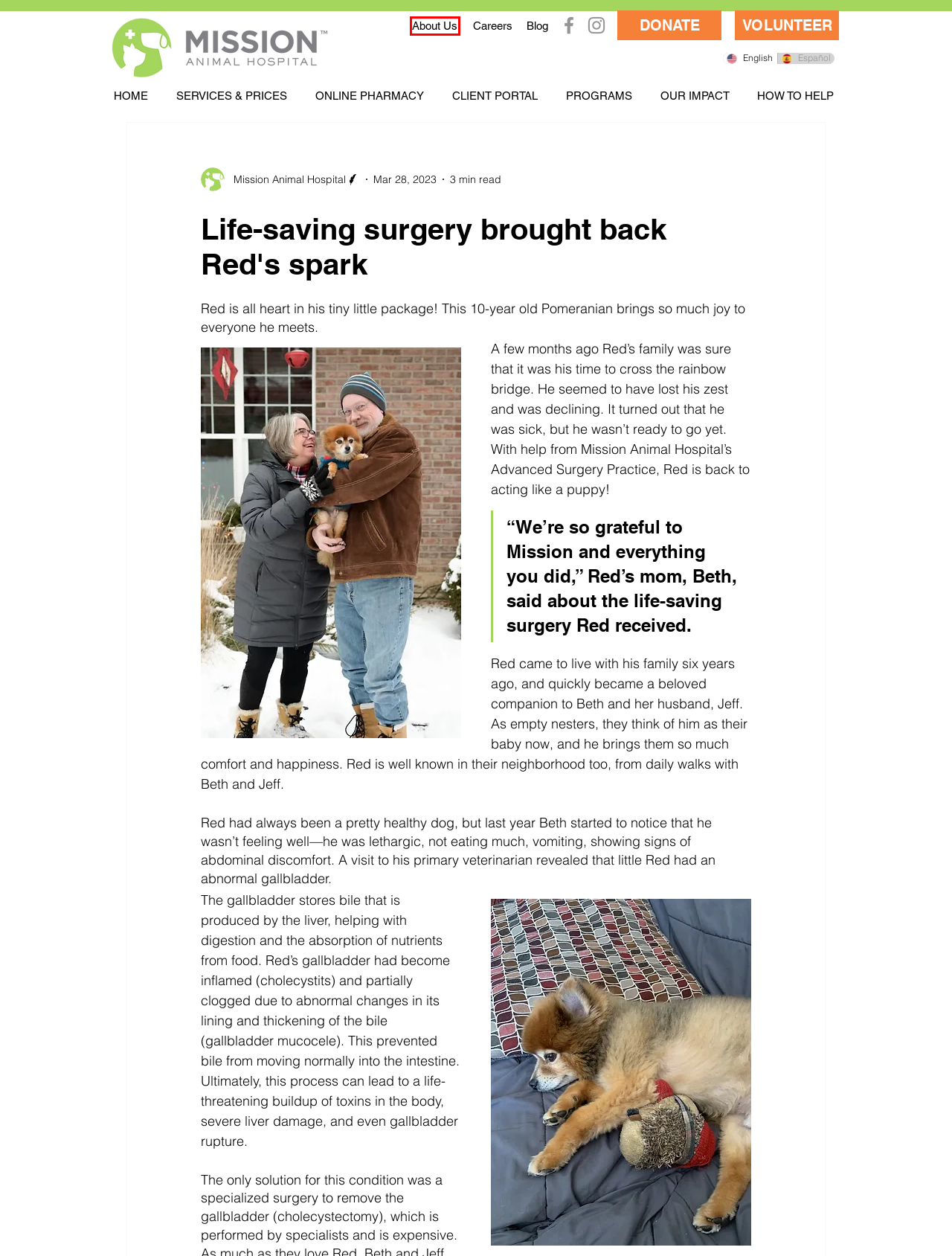Given a screenshot of a webpage with a red rectangle bounding box around a UI element, select the best matching webpage description for the new webpage that appears after clicking the highlighted element. The candidate descriptions are:
A. Blog | Missionah
B. Mission Animal Hospital | About
C. Donate | Mission Animal Hospital
D. Home | Mission Animal Hospital
E. Mission Animal Hospital | Volunteer
F. Mission Animal Hospital | Impact Report
G. Mission Animal Hospital | Social Work in Vet Med
H. Mission Animal Hospital | Careers

B